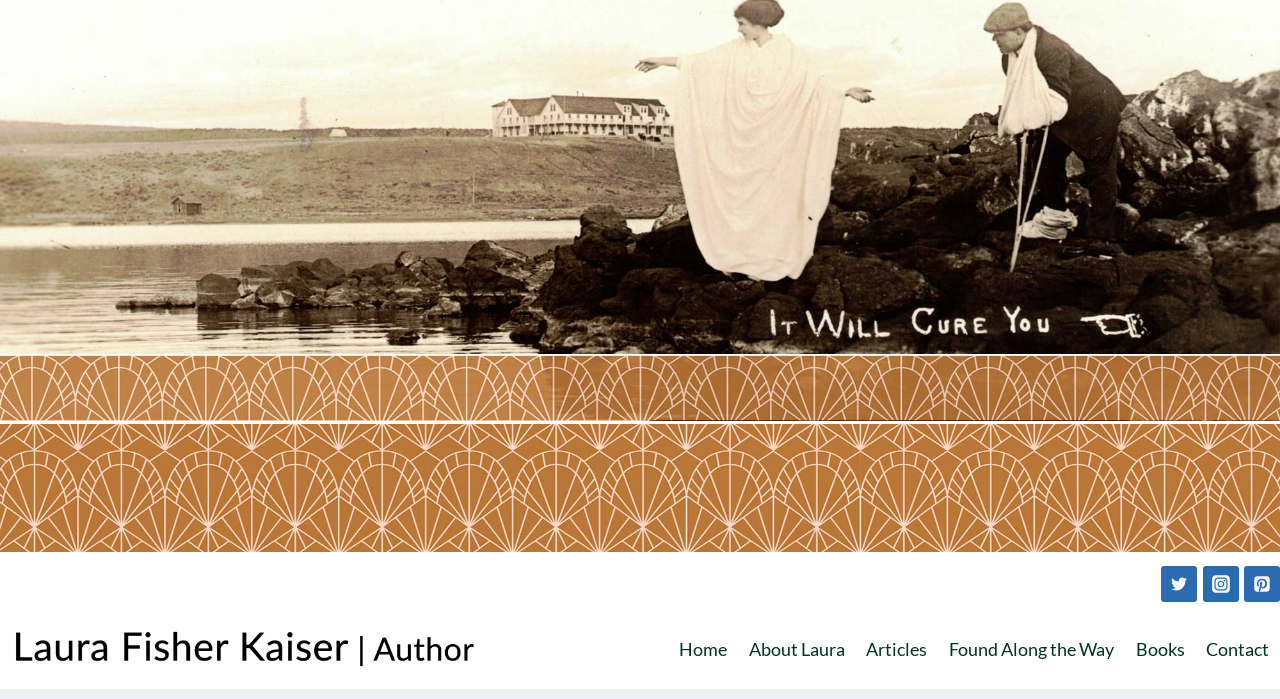Please locate the bounding box coordinates of the element that should be clicked to achieve the given instruction: "check Found Along the Way".

[0.733, 0.893, 0.879, 0.965]